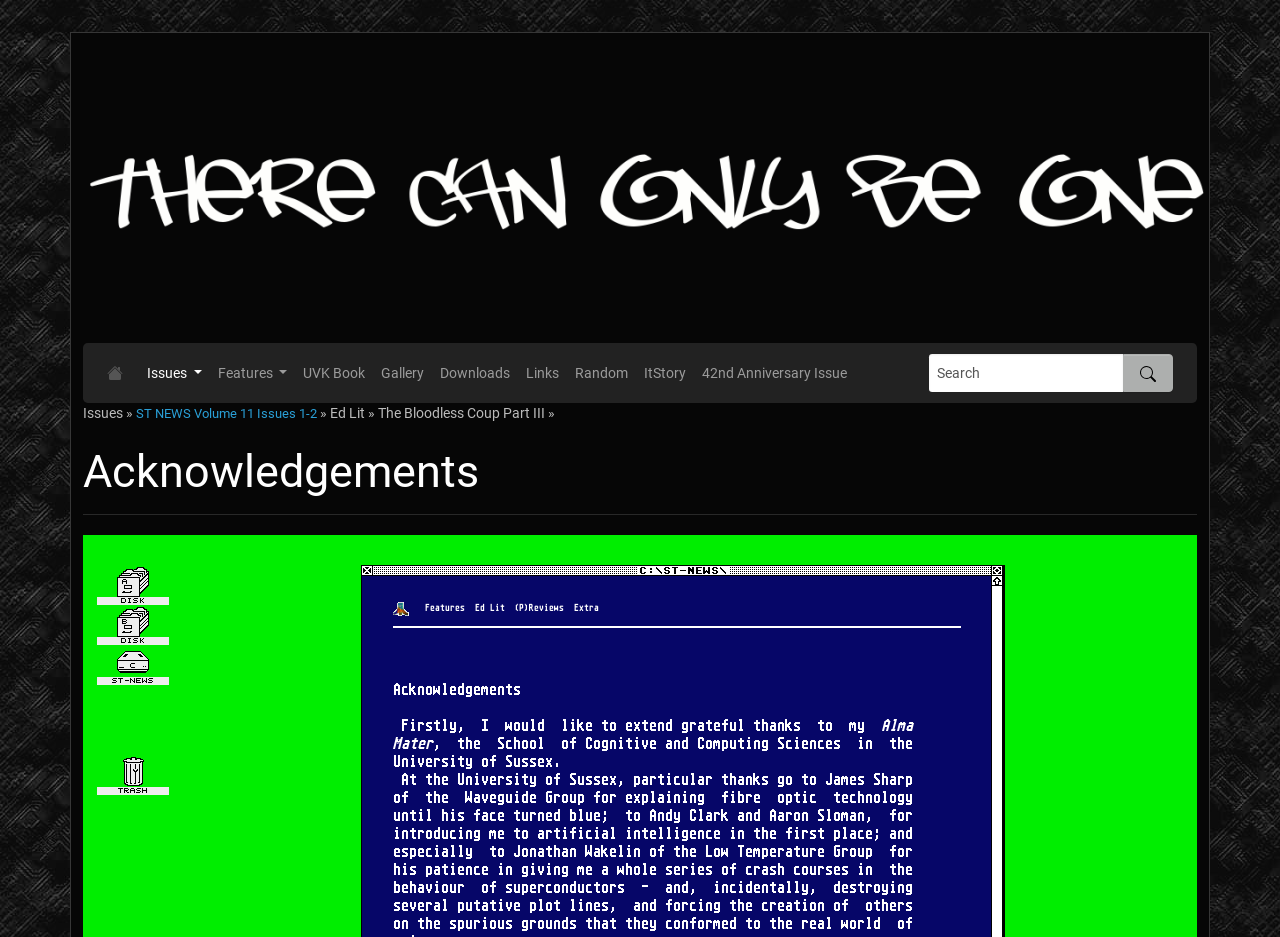What is the name of the disk magazine? Examine the screenshot and reply using just one word or a brief phrase.

ST NEWS